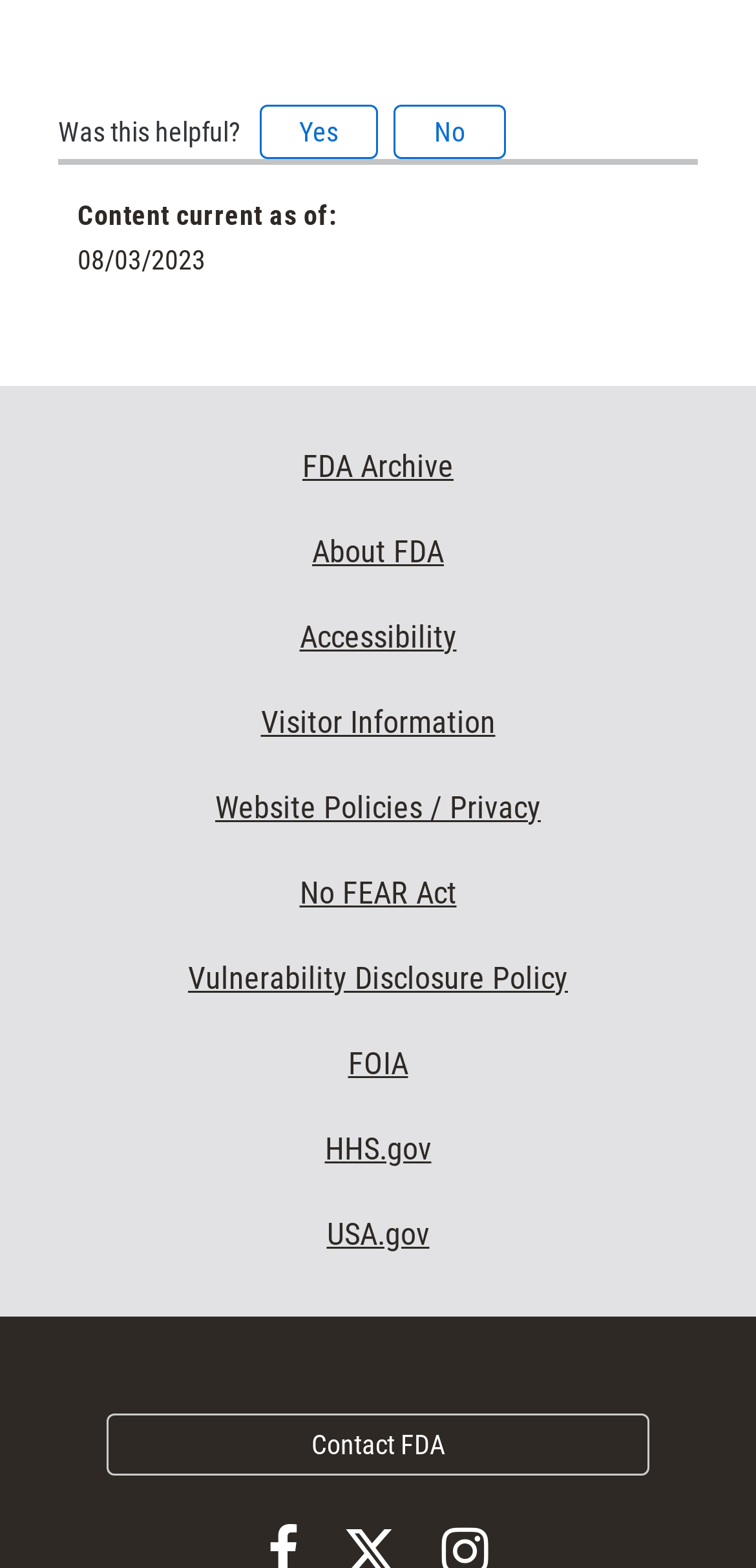How many buttons are there in the 'Was this helpful?' group?
Give a one-word or short-phrase answer derived from the screenshot.

2